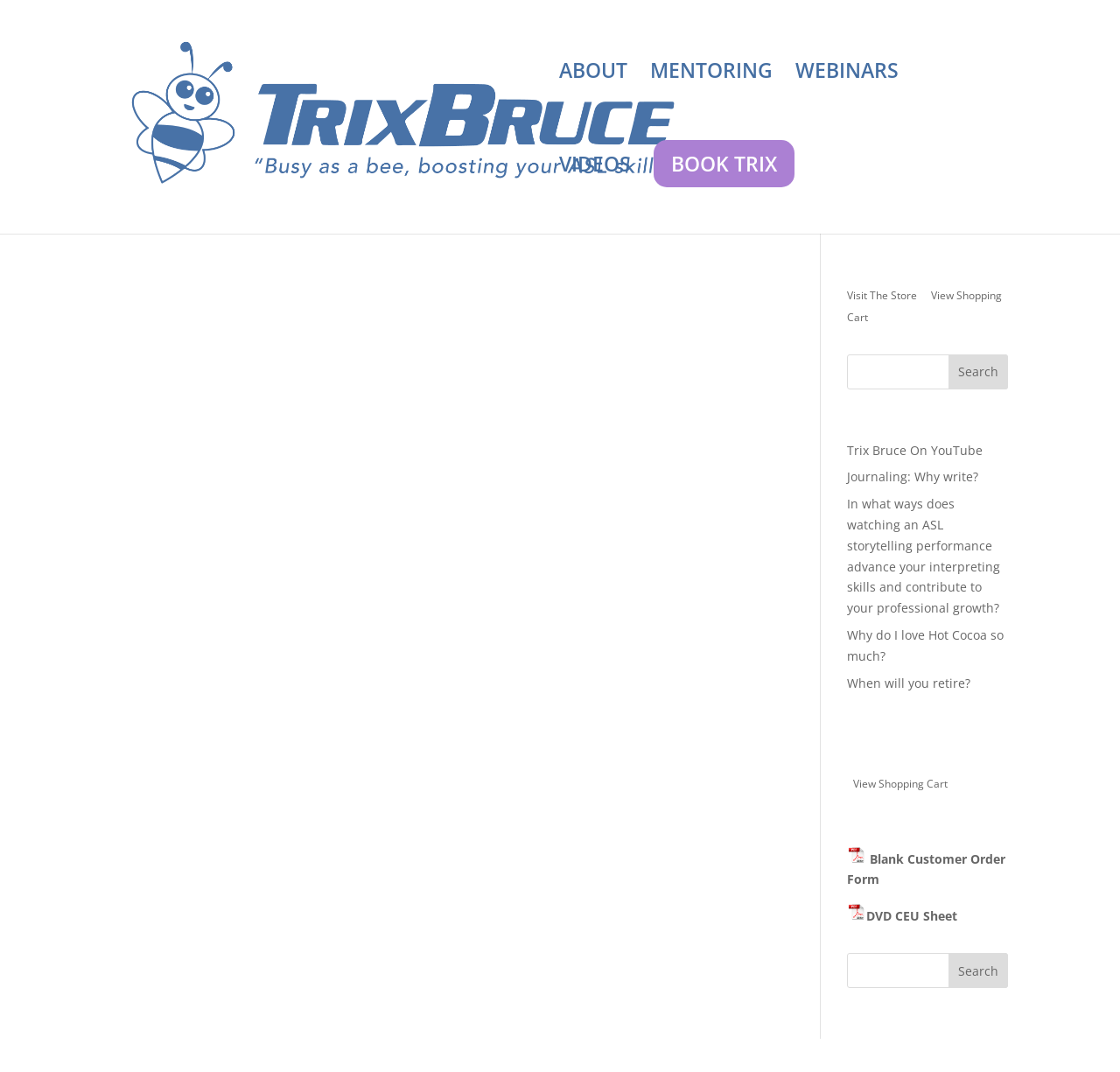Provide a thorough and detailed response to the question by examining the image: 
What is available online?

According to the webpage, Trix Bruce is readying online professional development options, which include watching videos and interacting with Trix online. This information is obtained from the StaticText 'Earn CEUs from home with your favorite workshop leader, Trix Bruce!...'.